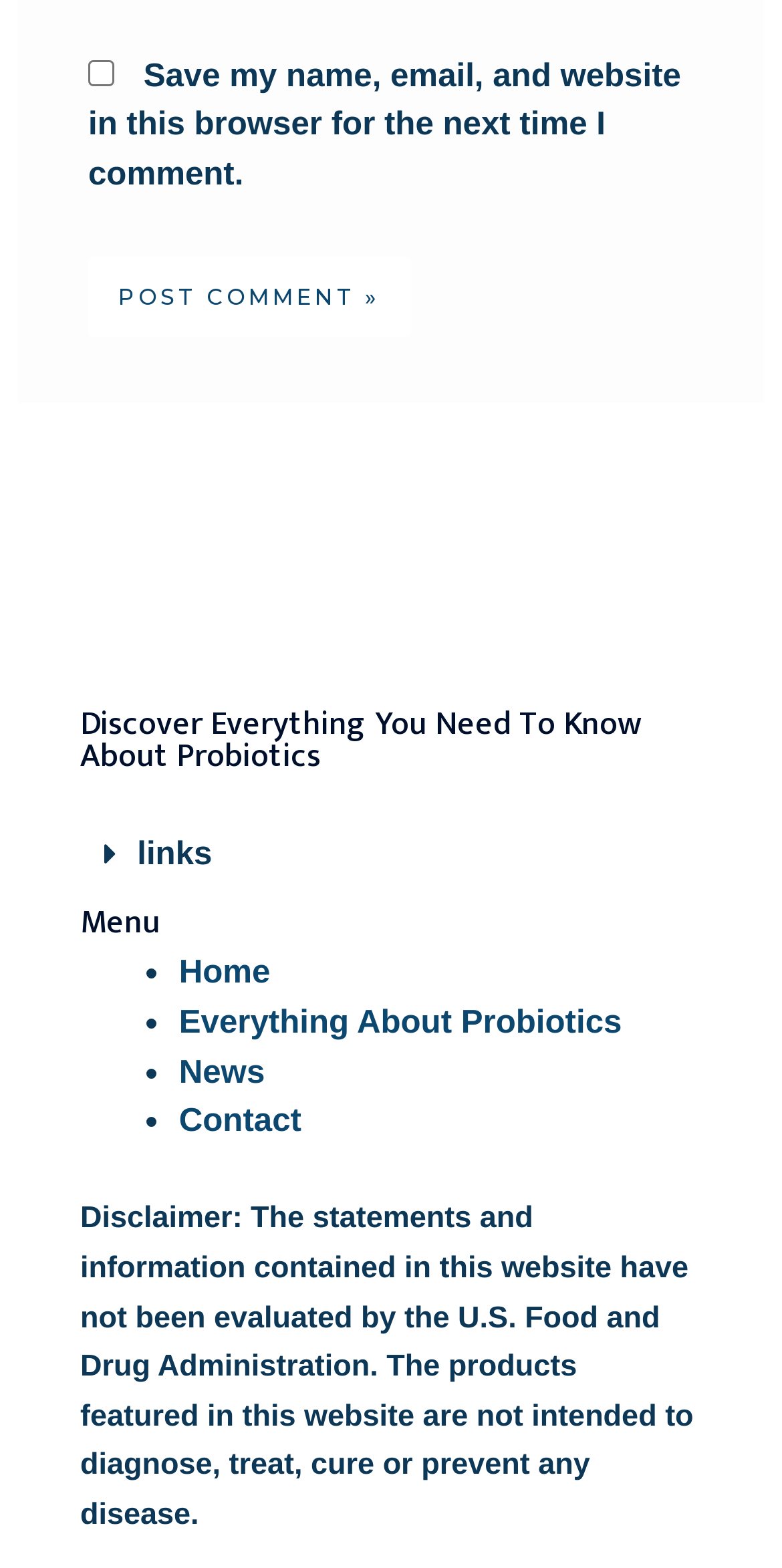Provide a short answer to the following question with just one word or phrase: What is the function of the 'Post Comment' button?

Submit comment